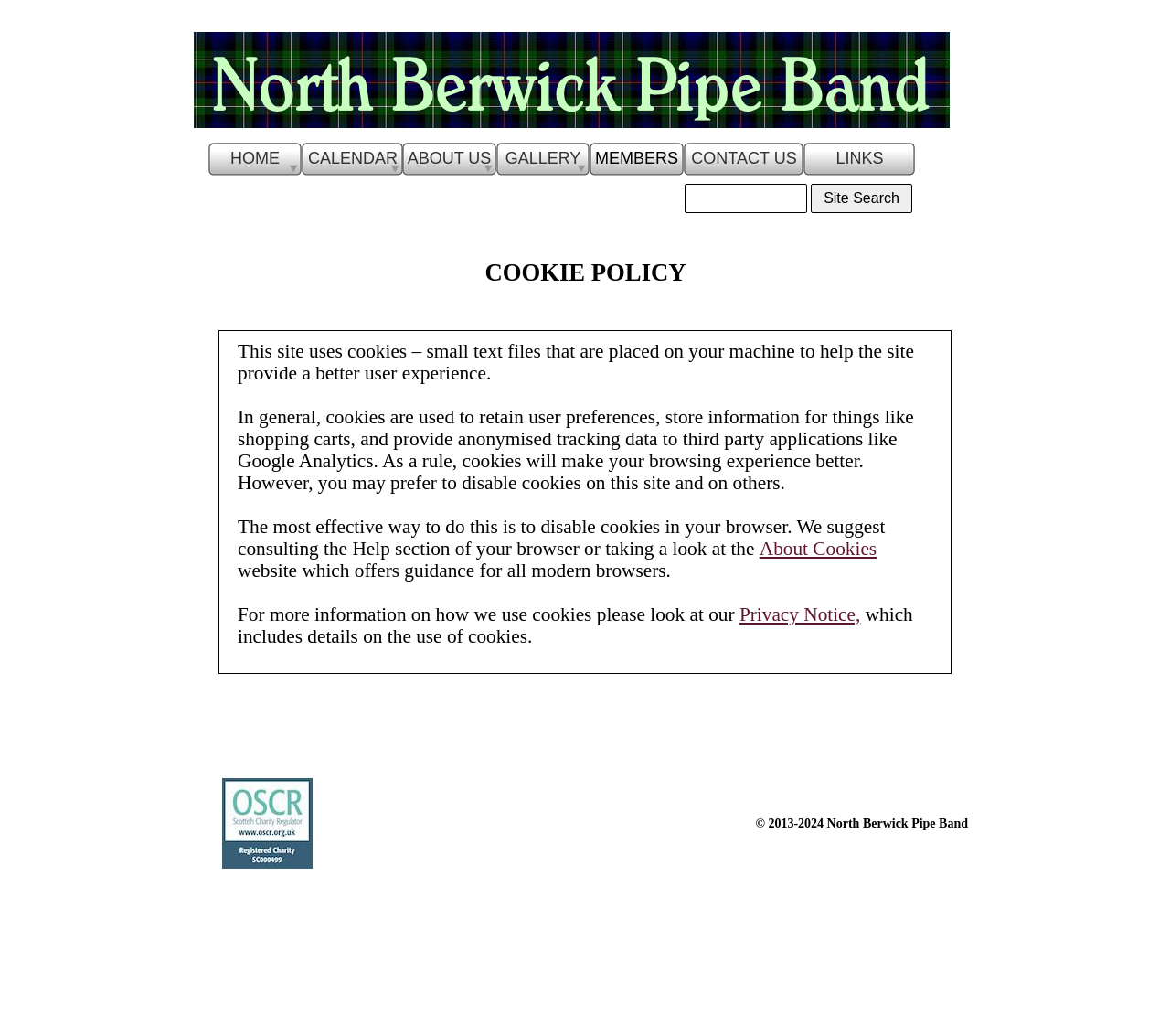Highlight the bounding box coordinates of the element you need to click to perform the following instruction: "click the CALENDAR link."

[0.258, 0.138, 0.345, 0.169]